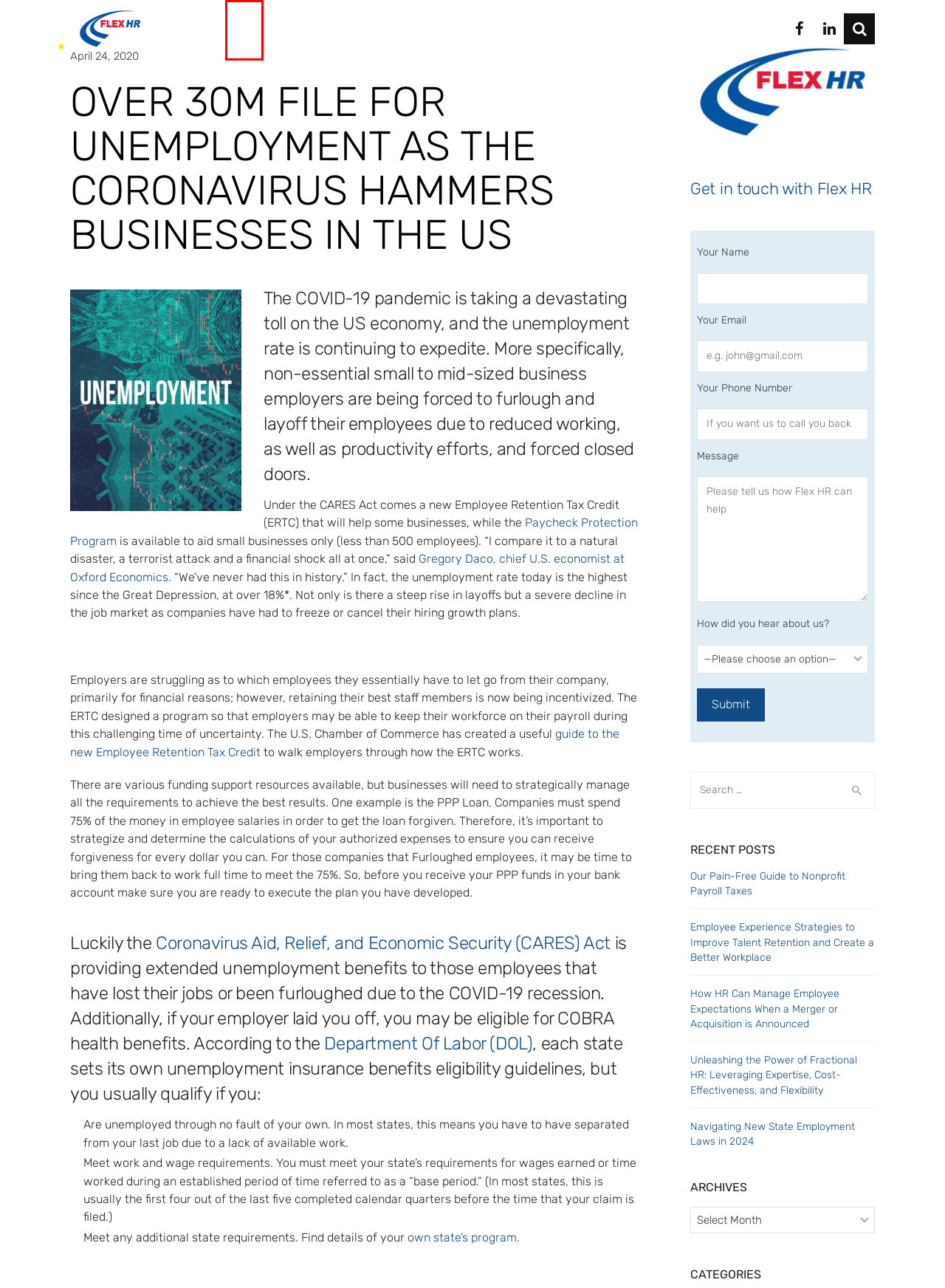Examine the screenshot of a webpage with a red bounding box around an element. Then, select the webpage description that best represents the new page after clicking the highlighted element. Here are the descriptions:
A. Our Pain-Free Guide to Nonprofit Payroll Taxes
B. Navigating New State Employment Laws in 2024
C. Employee Experience Strategies to Improve Talent Retention and Create a Better Workplace
D. Unleashing the Power of Fractional HR: Leveraging Expertise, Cost-Effectiveness, and Flexibility
E. HR Consulting & HR Outsourcing Atlanta - Human Resources Services
F. Contact Flex HR today for a free HR Outsourcing and Consulting quote.
G. Latest HR News - Flex HR Inc, is making news in Johns Creek and Atlanta
H. Human Resources Consulting and Outsourcing Services by Flex HR

E